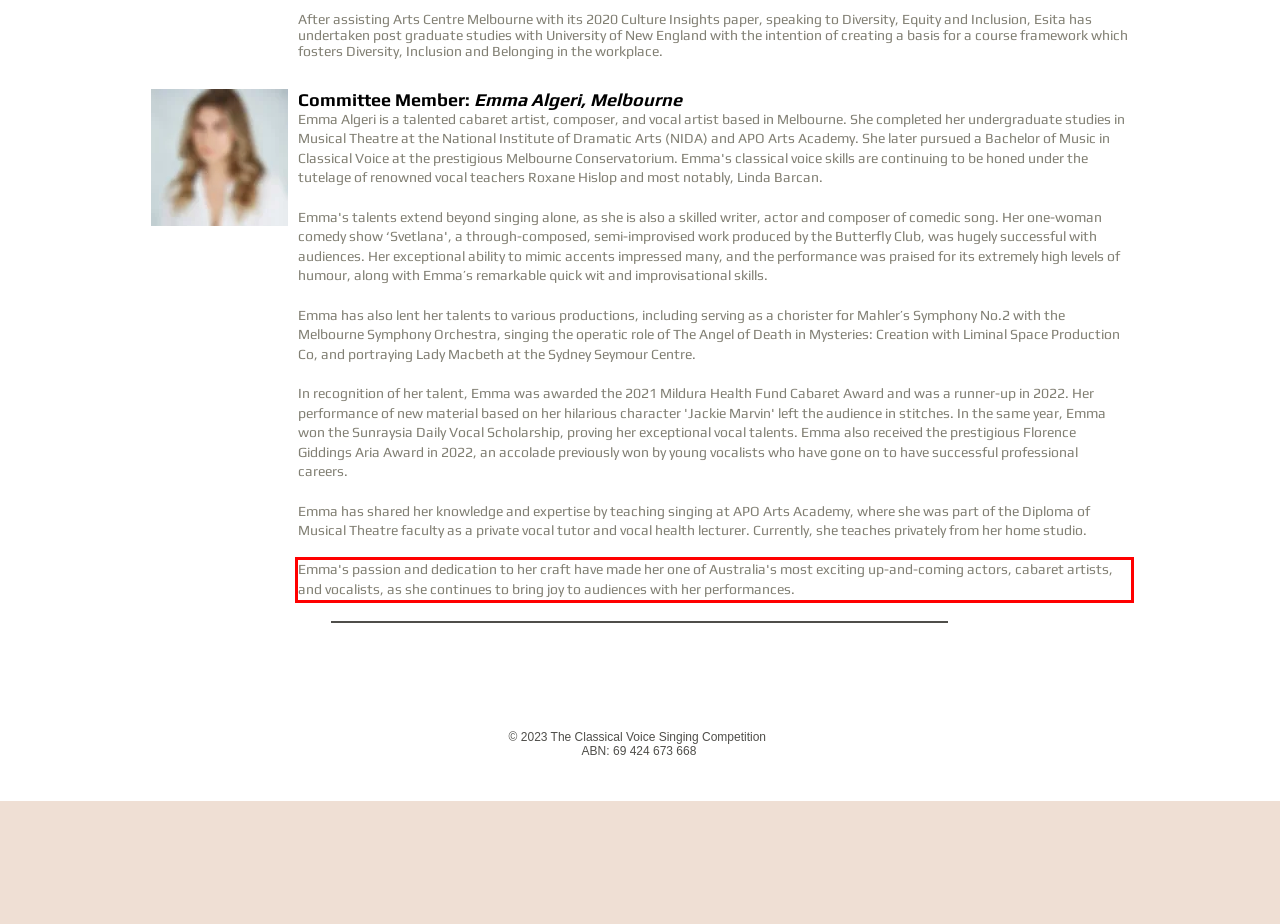Identify the red bounding box in the webpage screenshot and perform OCR to generate the text content enclosed.

Emma's passion and dedication to her craft have made her one of Australia's most exciting up-and-coming actors, cabaret artists, and vocalists, as she continues to bring joy to audiences with her performances.